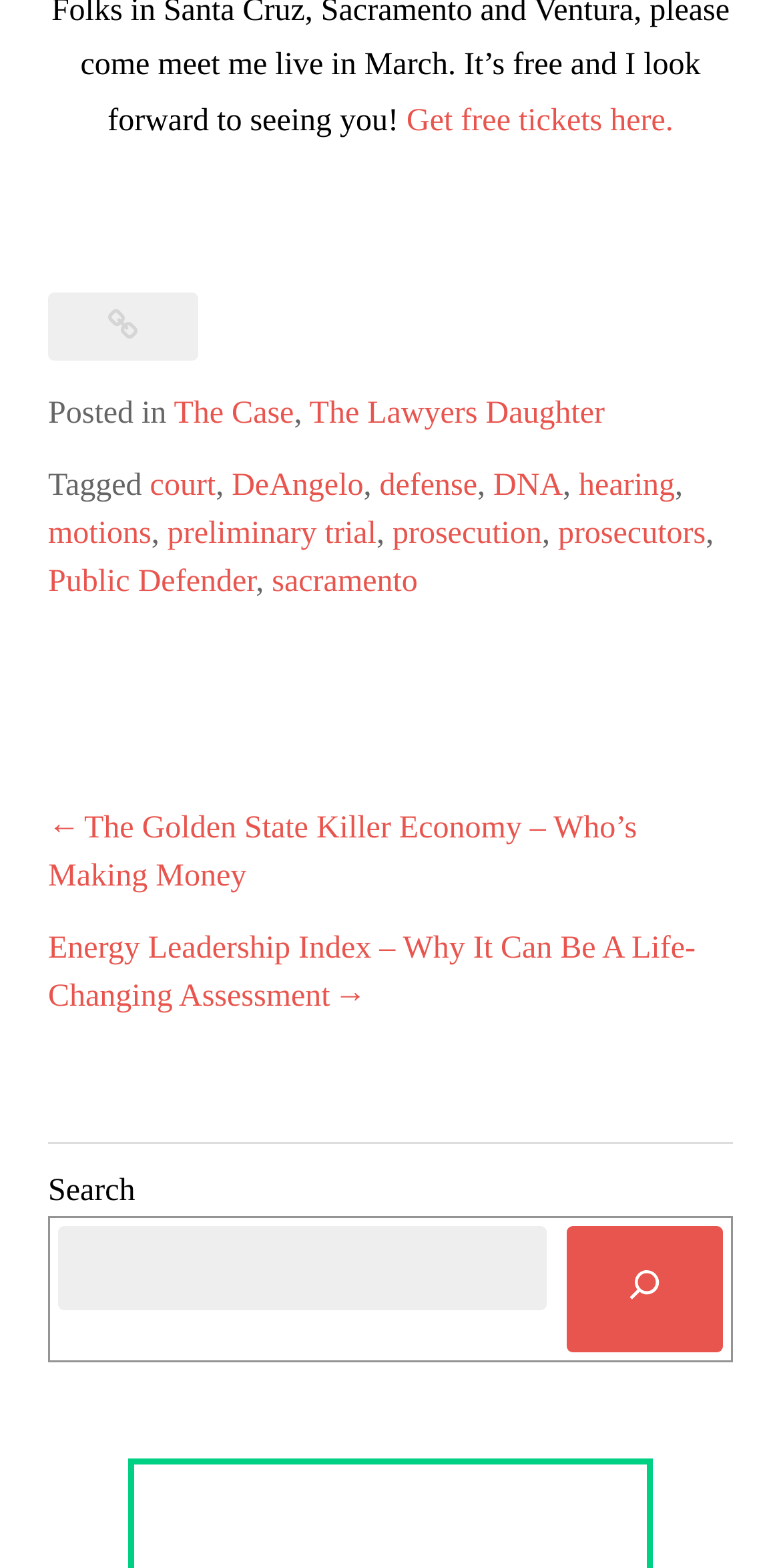Please find the bounding box coordinates of the element that you should click to achieve the following instruction: "Read the next post". The coordinates should be presented as four float numbers between 0 and 1: [left, top, right, bottom].

[0.062, 0.517, 0.816, 0.57]